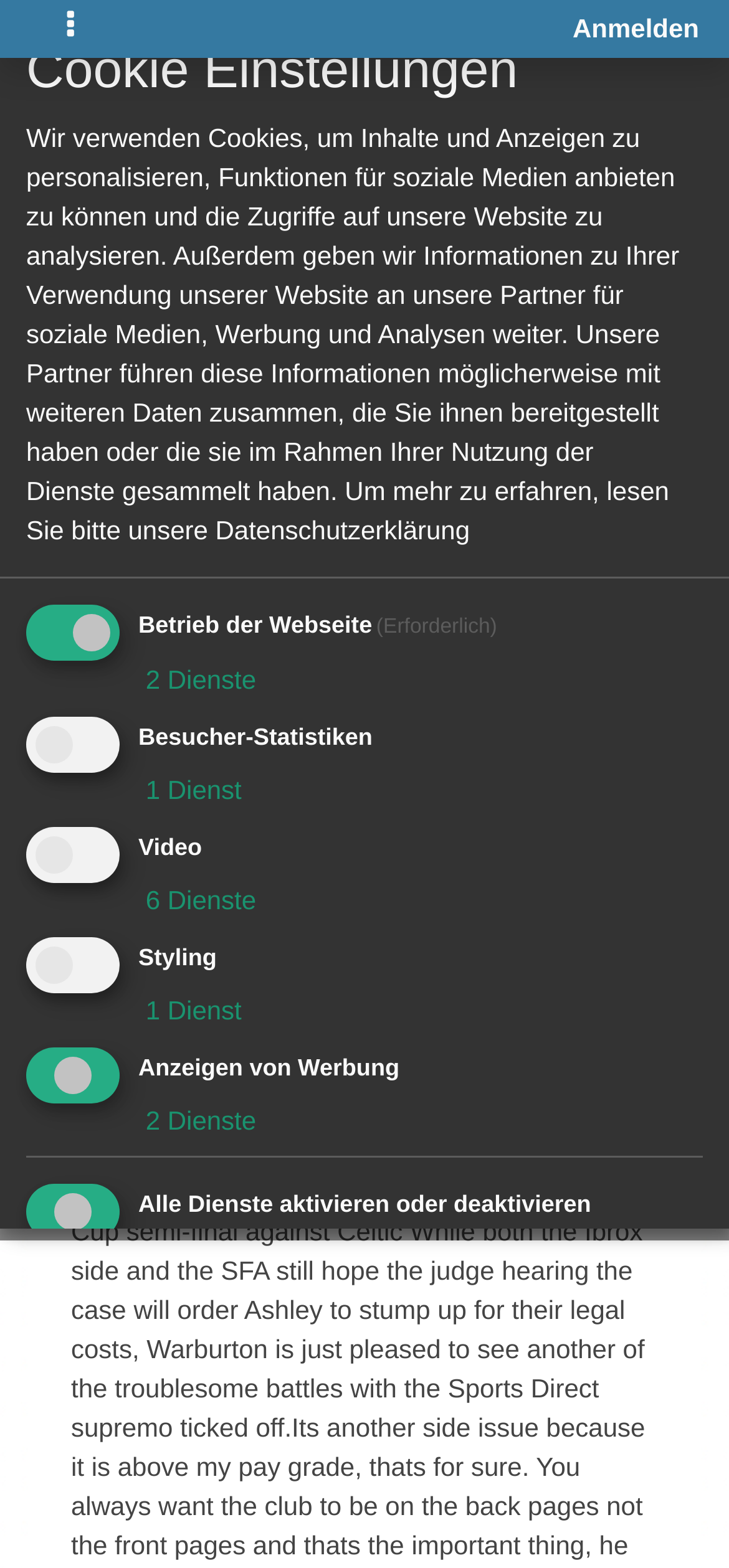Please identify the bounding box coordinates of the element's region that needs to be clicked to fulfill the following instruction: "Log in". The bounding box coordinates should consist of four float numbers between 0 and 1, i.e., [left, top, right, bottom].

[0.785, 0.006, 0.959, 0.031]